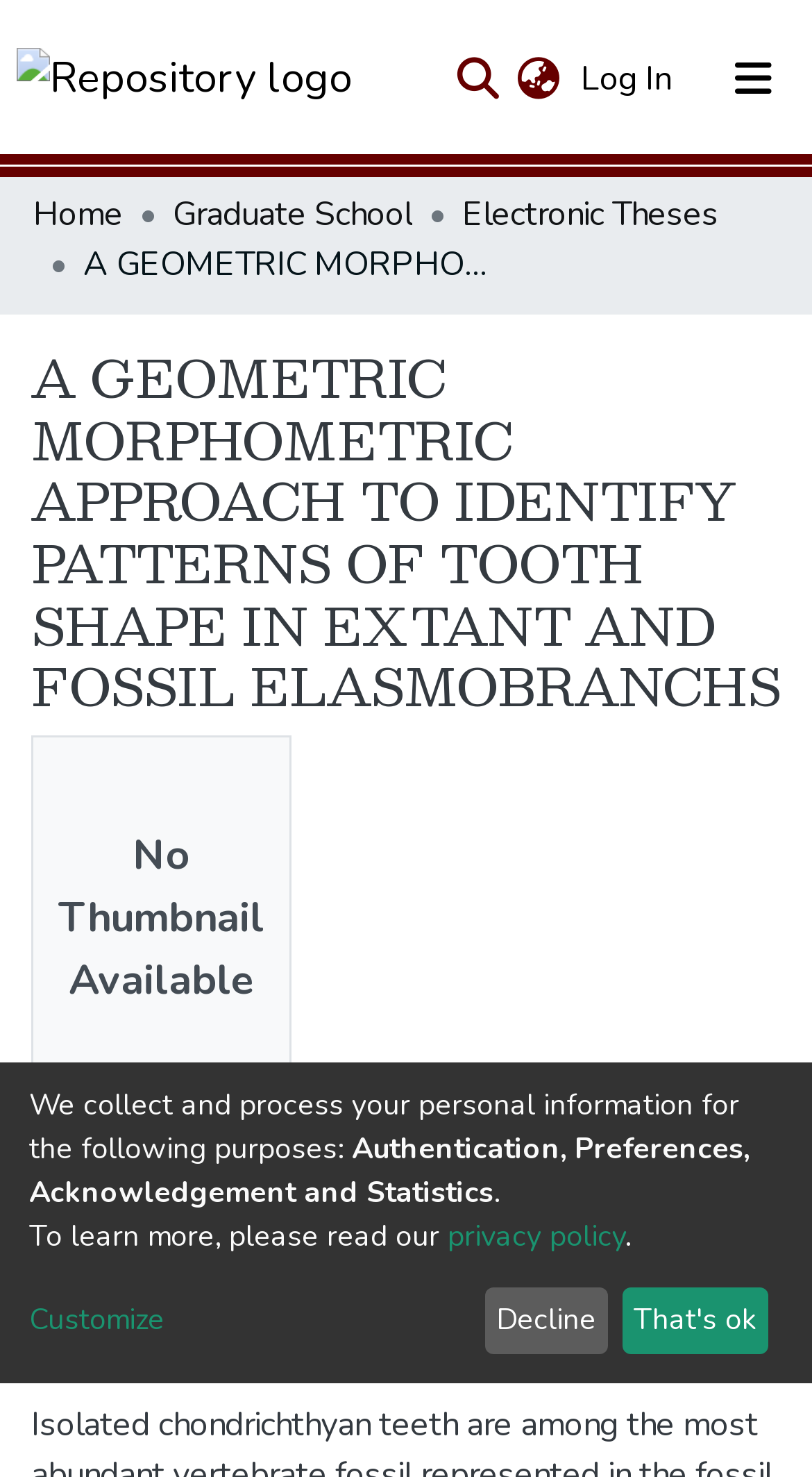What is the type of content on this webpage?
Provide an in-depth answer to the question, covering all aspects.

I inferred the type of content on this webpage by looking at the structure and elements of the page. The presence of an abstract, authors, and a title suggests that this webpage is displaying an academic paper or thesis.